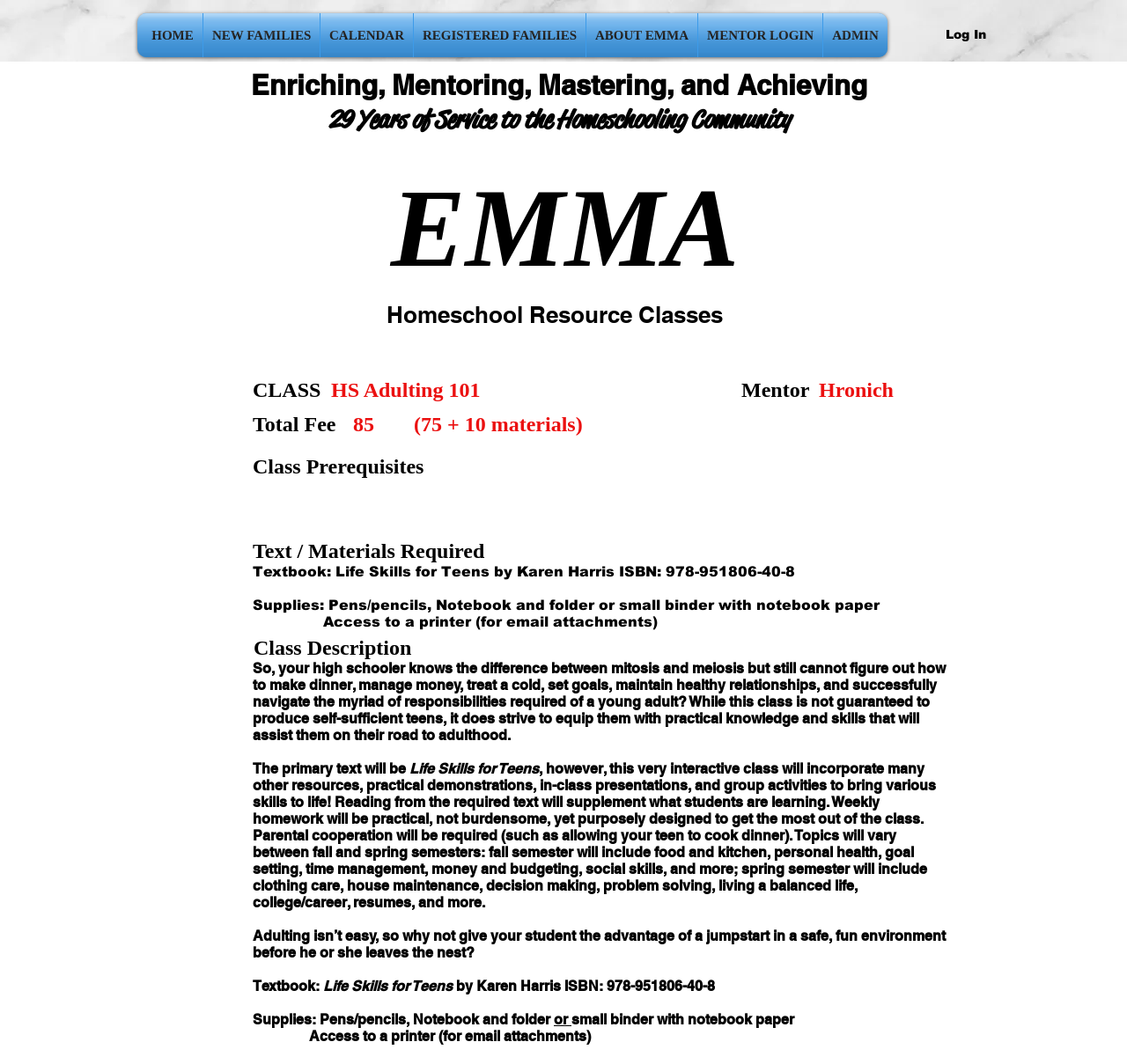Kindly determine the bounding box coordinates of the area that needs to be clicked to fulfill this instruction: "View the ABOUT EMMA page".

[0.52, 0.012, 0.619, 0.054]